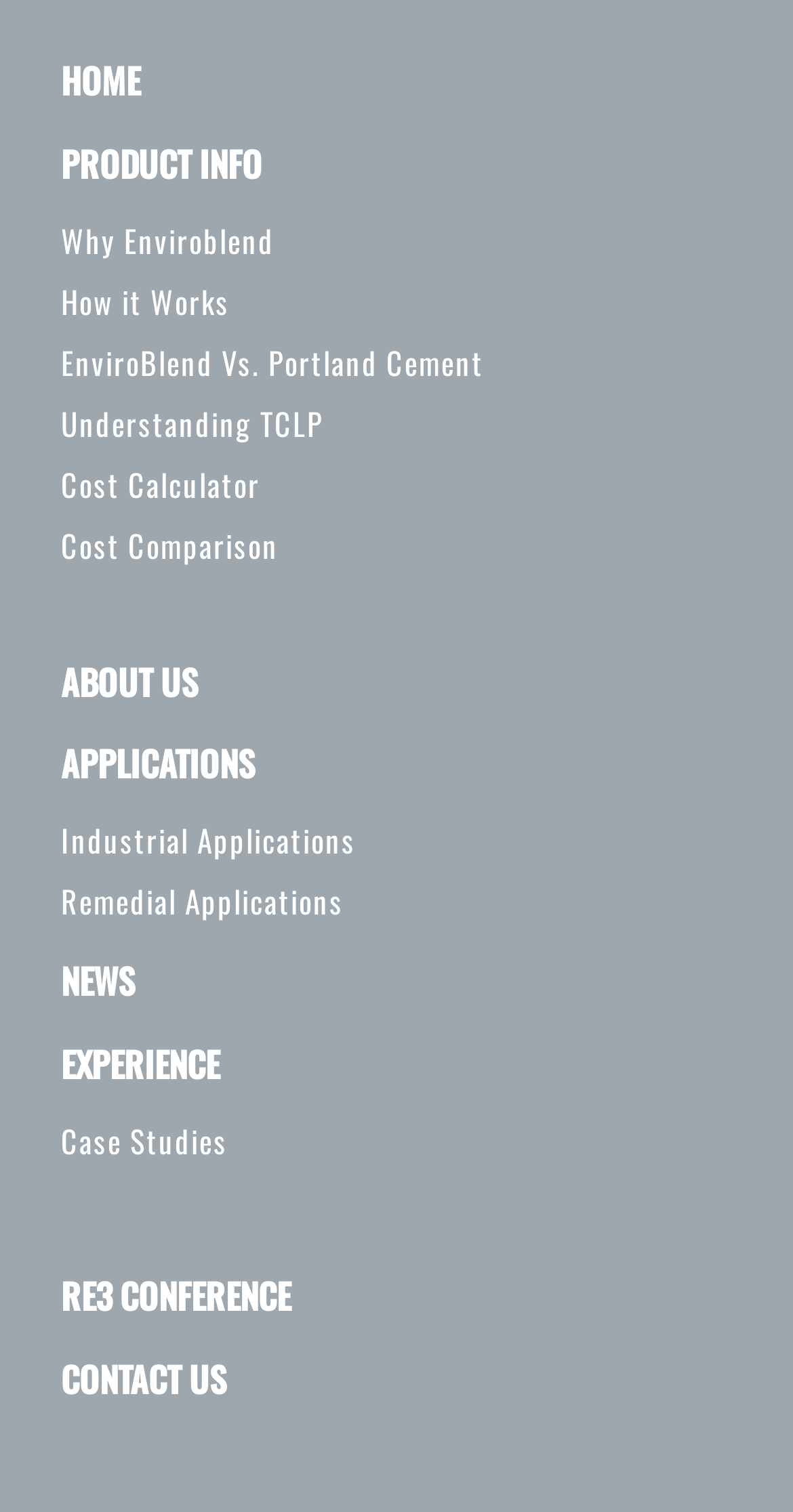For the following element description, predict the bounding box coordinates in the format (top-left x, top-left y, bottom-right x, bottom-right y). All values should be floating point numbers between 0 and 1. Description: How it Works

[0.077, 0.184, 0.29, 0.213]